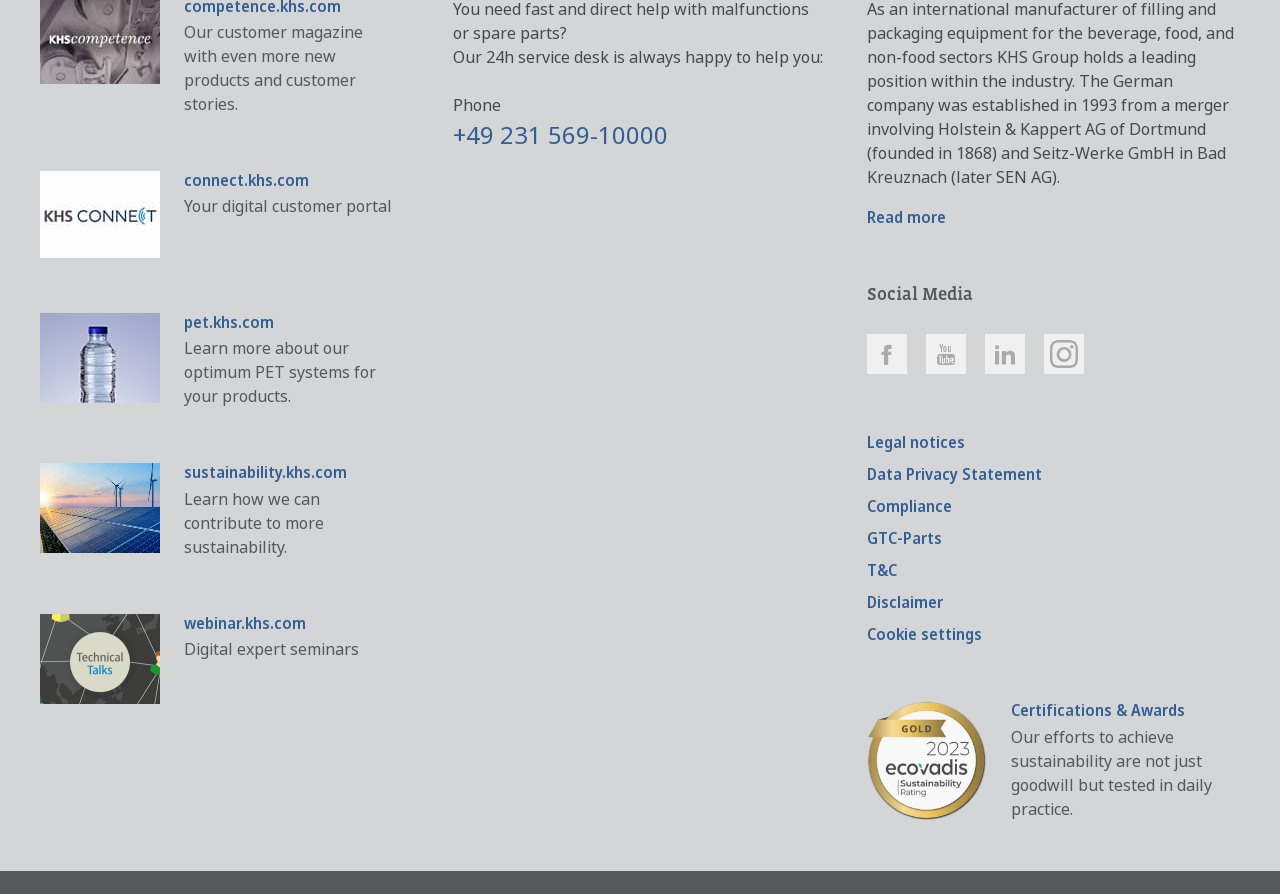What is the last link in the 'Certifications & Awards' section?
Based on the screenshot, respond with a single word or phrase.

Certifications & Awards